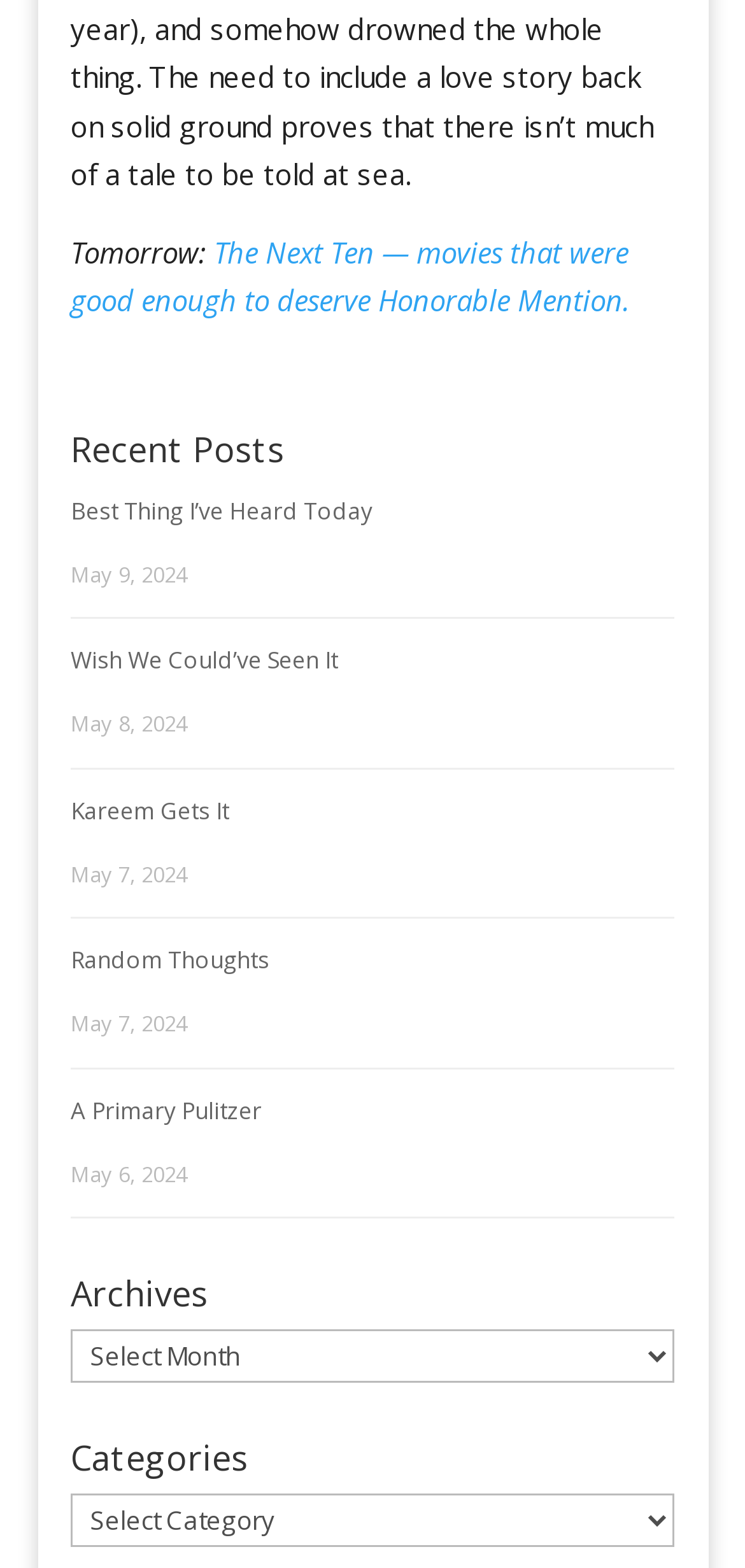Determine the bounding box coordinates of the section I need to click to execute the following instruction: "Select a category". Provide the coordinates as four float numbers between 0 and 1, i.e., [left, top, right, bottom].

[0.095, 0.953, 0.905, 0.987]